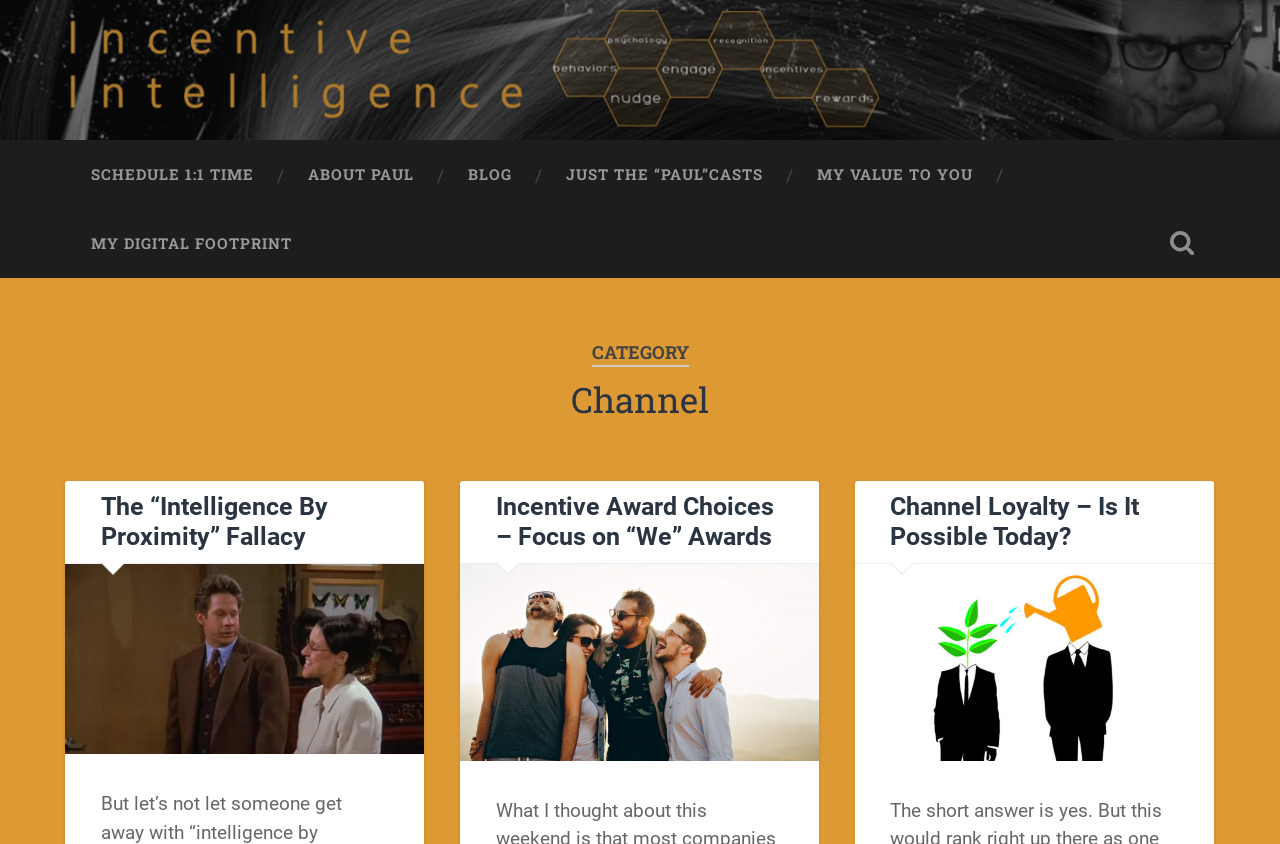Identify the bounding box coordinates of the region that needs to be clicked to carry out this instruction: "View the blog". Provide these coordinates as four float numbers ranging from 0 to 1, i.e., [left, top, right, bottom].

[0.345, 0.166, 0.421, 0.248]